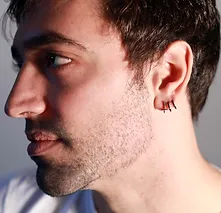What is the shape of the earring?
Examine the image and provide an in-depth answer to the question.

The caption describes the earring as resembling an inverted cross stud, which implies that the earring has a cross-like shape but with the top end pointing downwards instead of upwards.